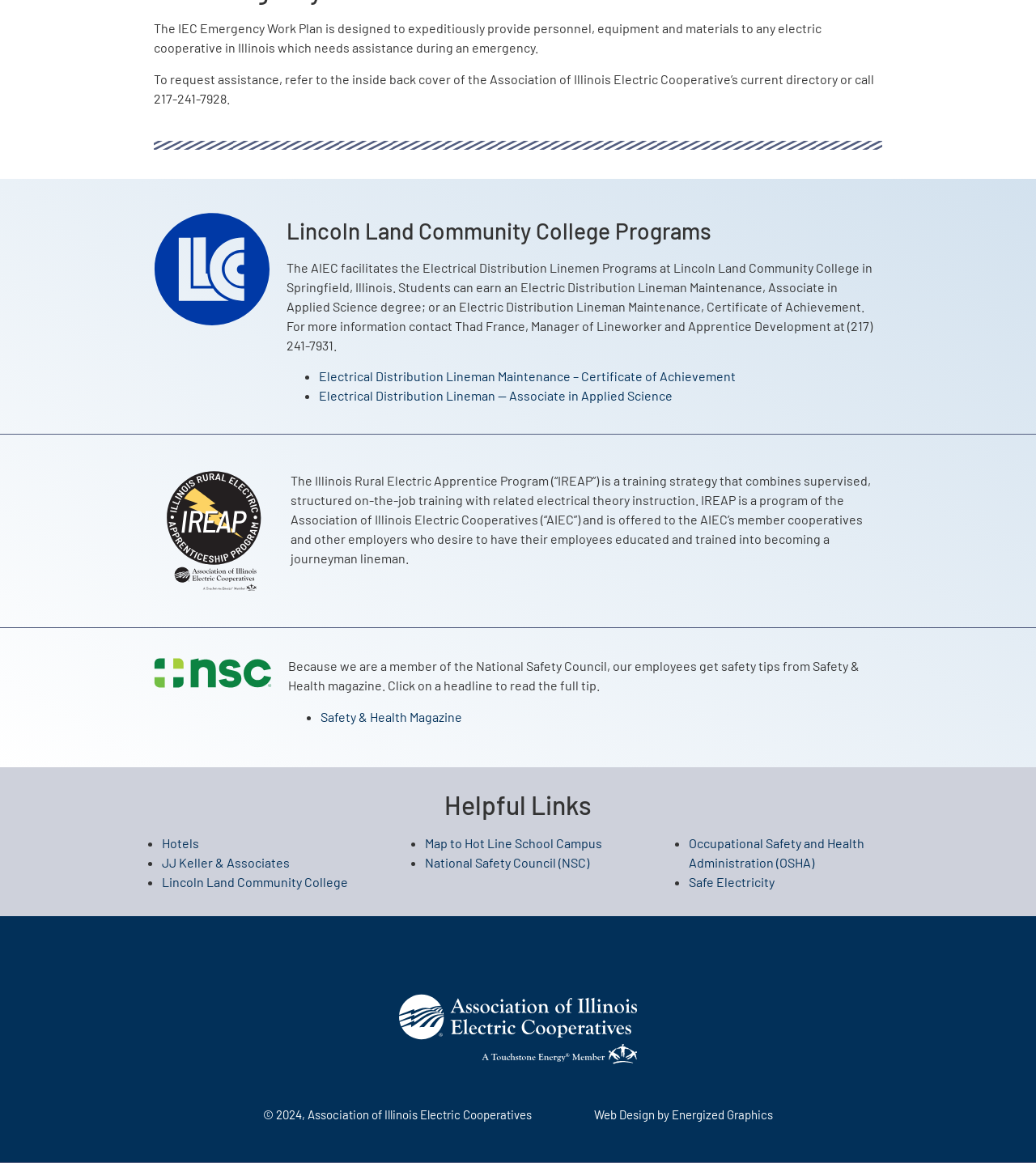Can you show the bounding box coordinates of the region to click on to complete the task described in the instruction: "Check the website of the National Safety Council"?

[0.41, 0.735, 0.569, 0.748]